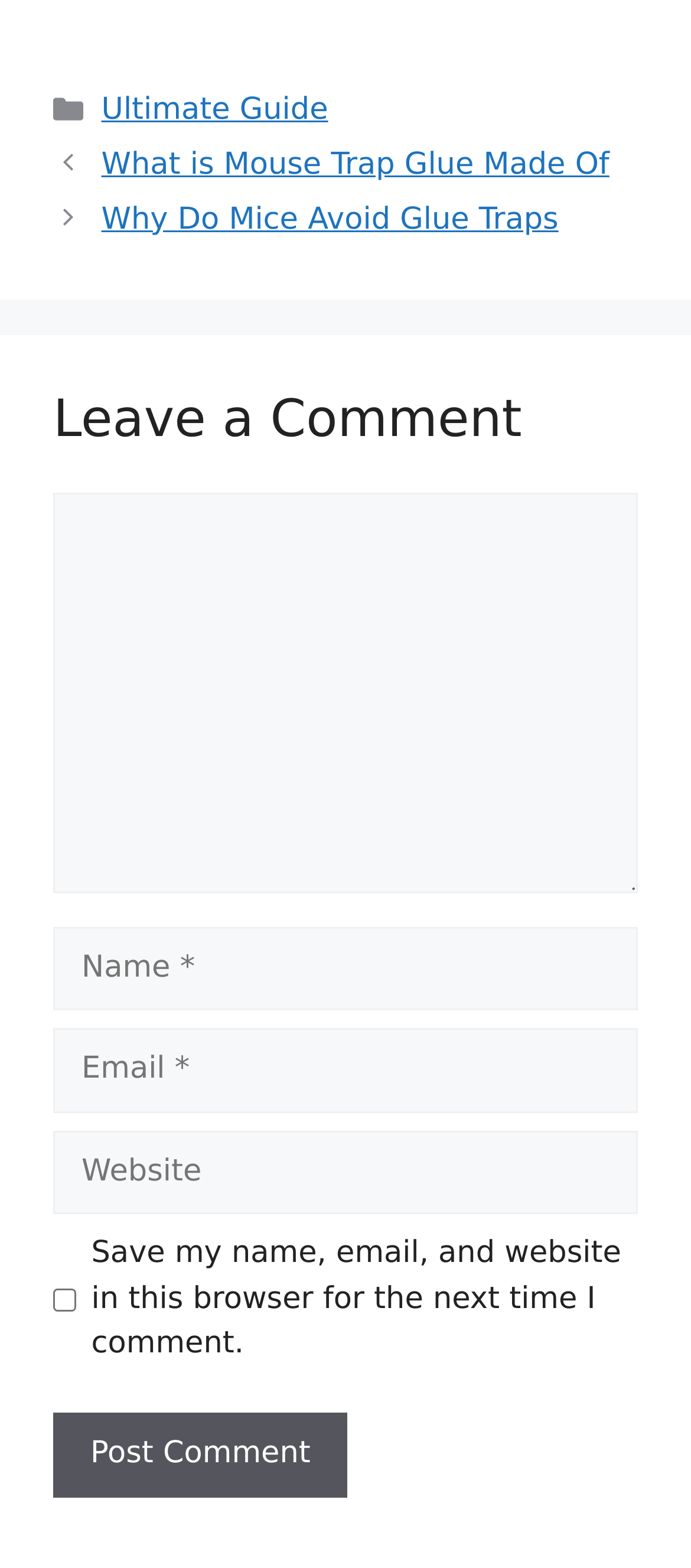Identify the bounding box of the UI element described as follows: "parent_node: Comment name="url" placeholder="Website"". Provide the coordinates as four float numbers in the range of 0 to 1 [left, top, right, bottom].

[0.077, 0.721, 0.923, 0.774]